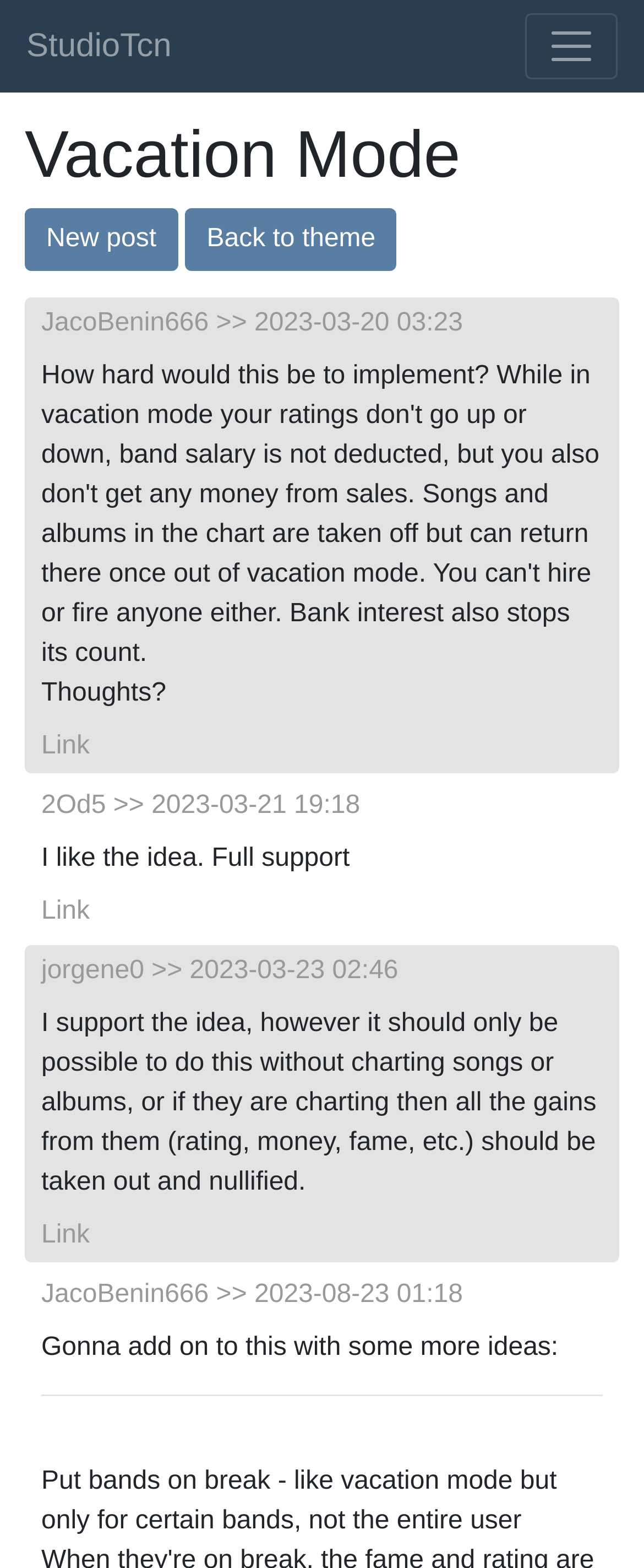Based on the element description New post, identify the bounding box coordinates for the UI element. The coordinates should be in the format (top-left x, top-left y, bottom-right x, bottom-right y) and within the 0 to 1 range.

[0.038, 0.133, 0.276, 0.173]